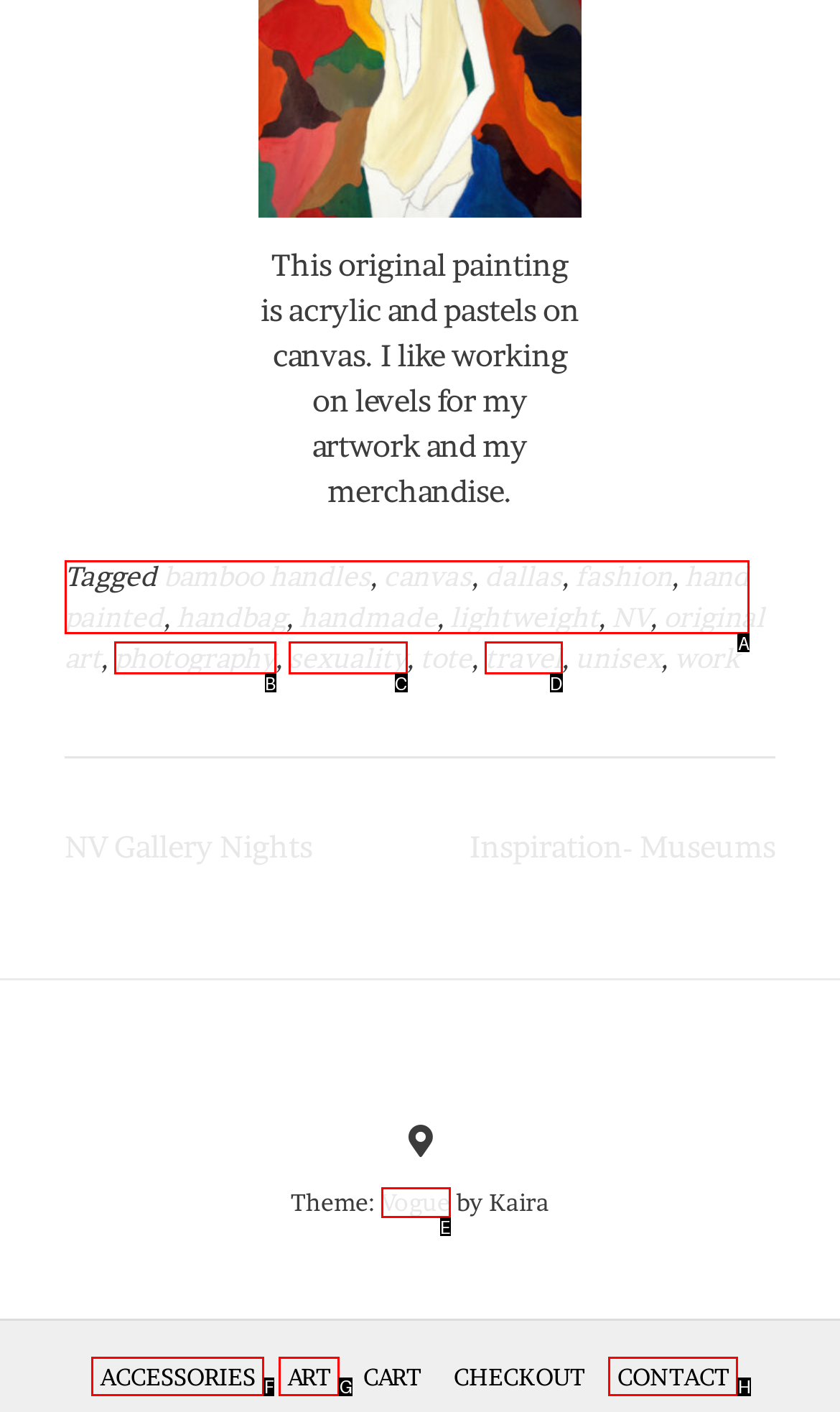Given the task: Browse the 'hand painted' items, indicate which boxed UI element should be clicked. Provide your answer using the letter associated with the correct choice.

A